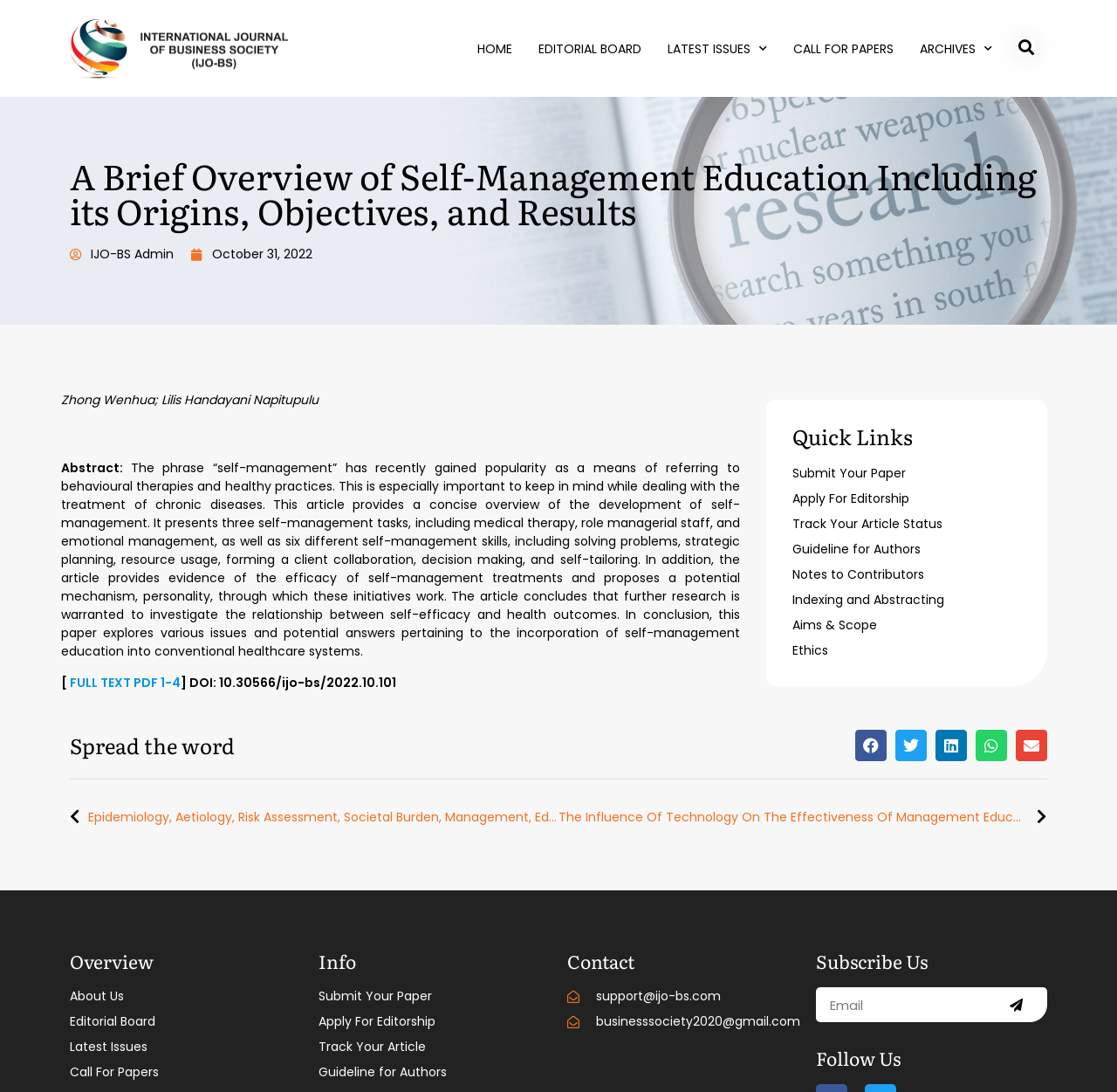Please identify the bounding box coordinates of the clickable area that will fulfill the following instruction: "Click on the HOME link". The coordinates should be in the format of four float numbers between 0 and 1, i.e., [left, top, right, bottom].

[0.416, 0.029, 0.47, 0.061]